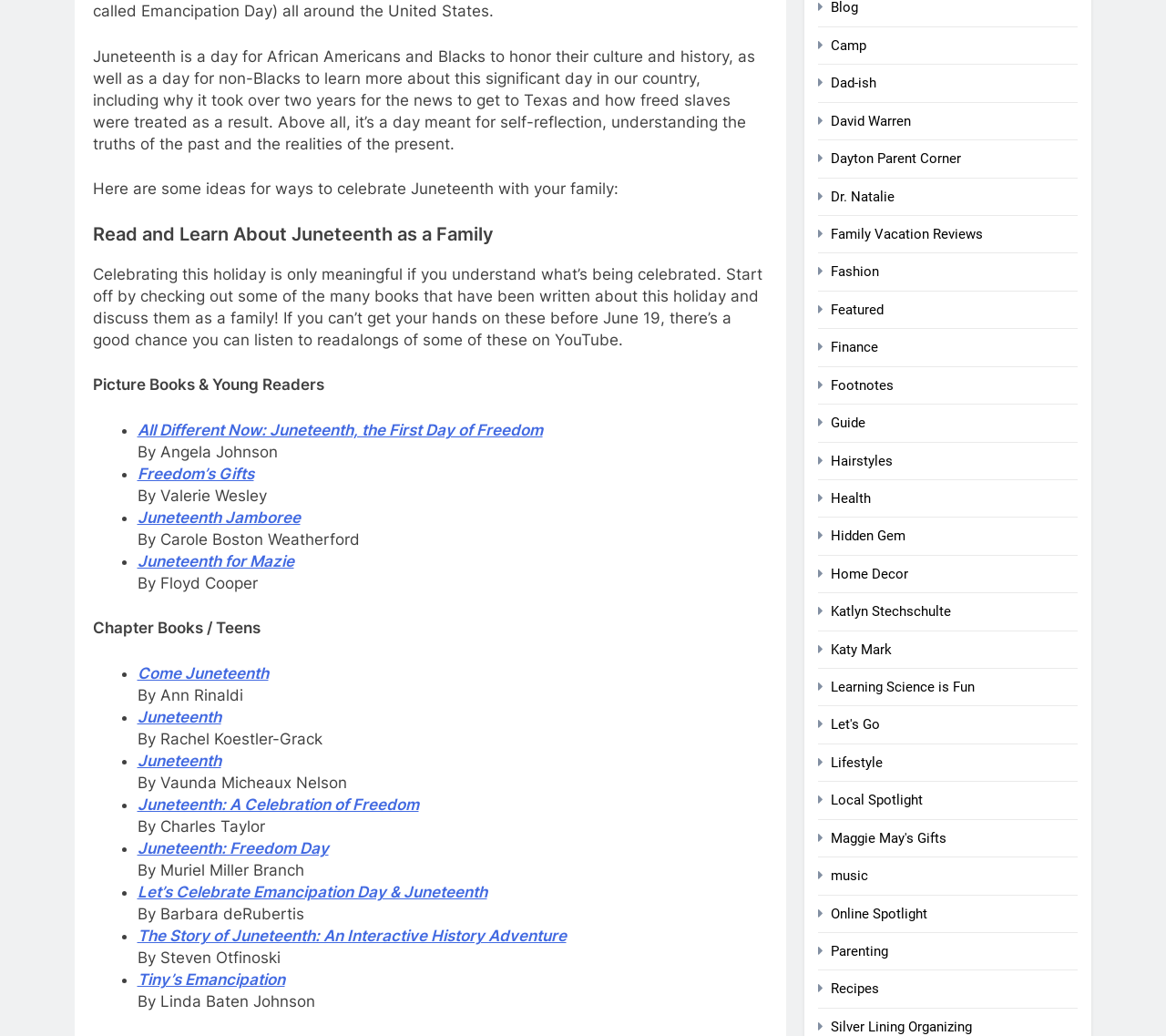Please provide the bounding box coordinates for the element that needs to be clicked to perform the instruction: "Visit 'Parenting'". The coordinates must consist of four float numbers between 0 and 1, formatted as [left, top, right, bottom].

[0.713, 0.91, 0.762, 0.926]